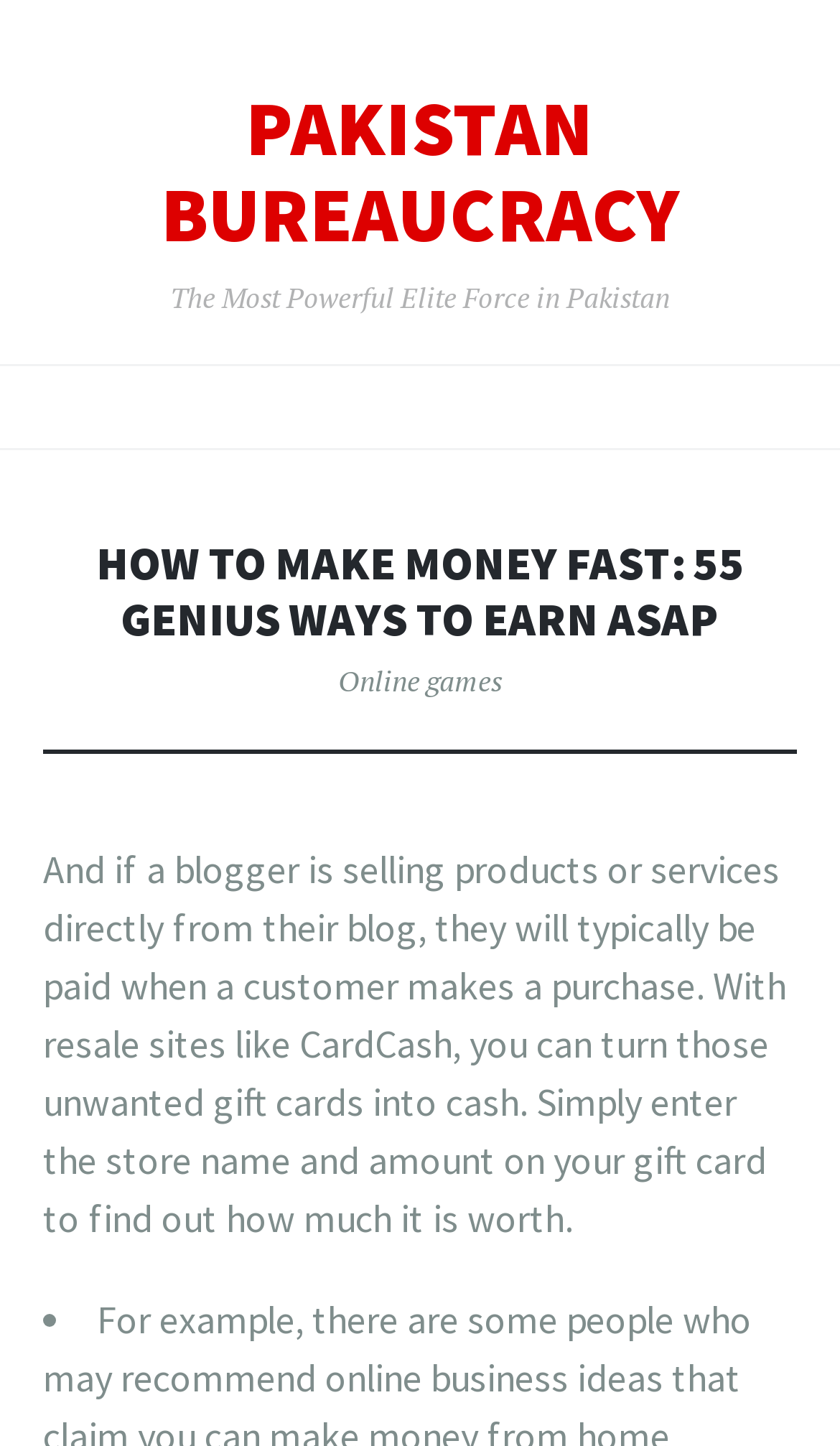Answer the following query concisely with a single word or phrase:
What is the topic of the webpage?

Making money